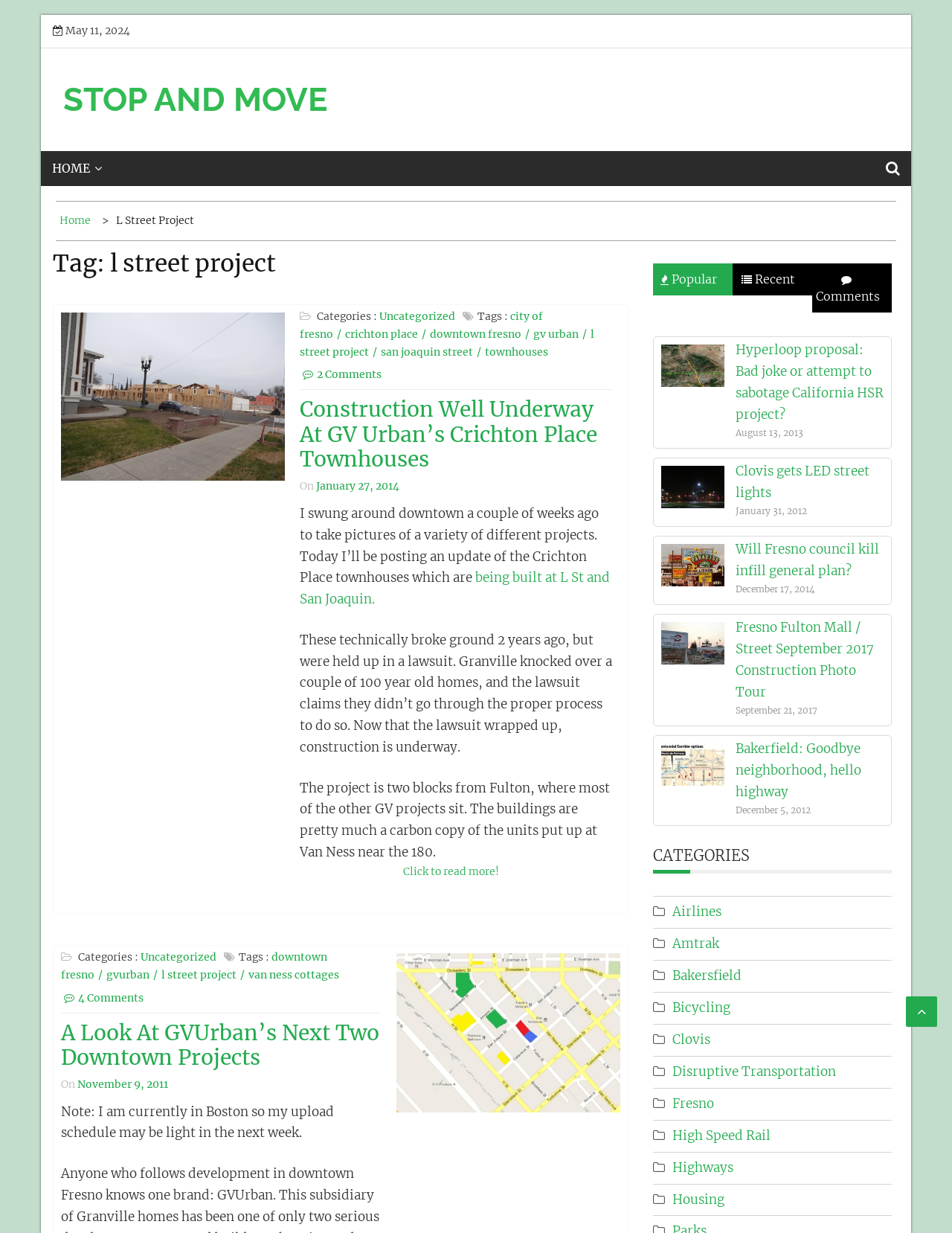What is the name of the project in the first article?
Refer to the screenshot and respond with a concise word or phrase.

Crichton Place Townhouses